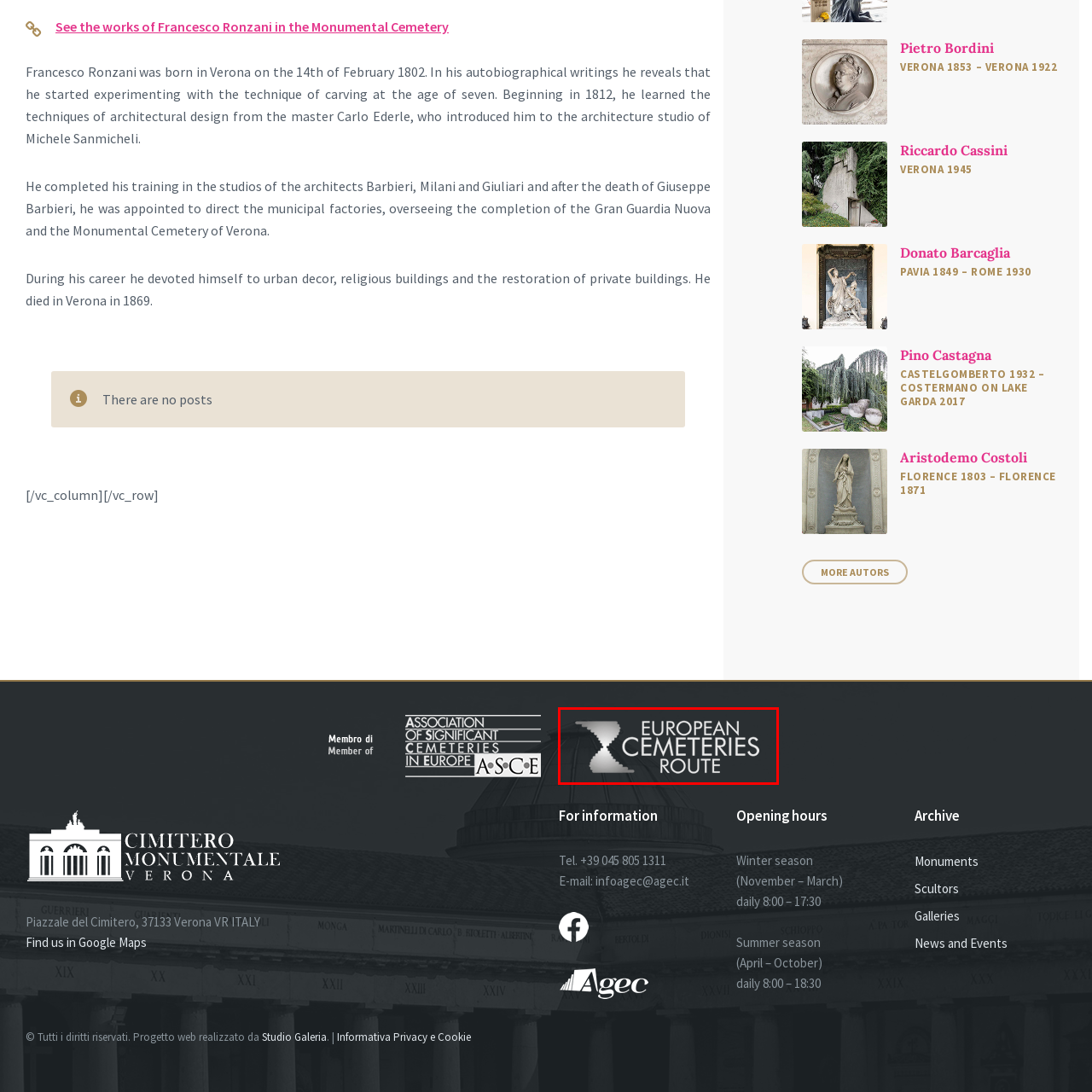Please examine the image highlighted by the red rectangle and provide a comprehensive answer to the following question based on the visual information present:
What does the text accompanying the logo emphasize?

The text 'EUROPEAN CEMETERIES ROUTE' accompanying the logo emphasizes the project's focus on the rich narratives and artistic achievements found within these sacred spaces, highlighting the significance of urban cemeteries as vital components of Europe's cultural landscape.